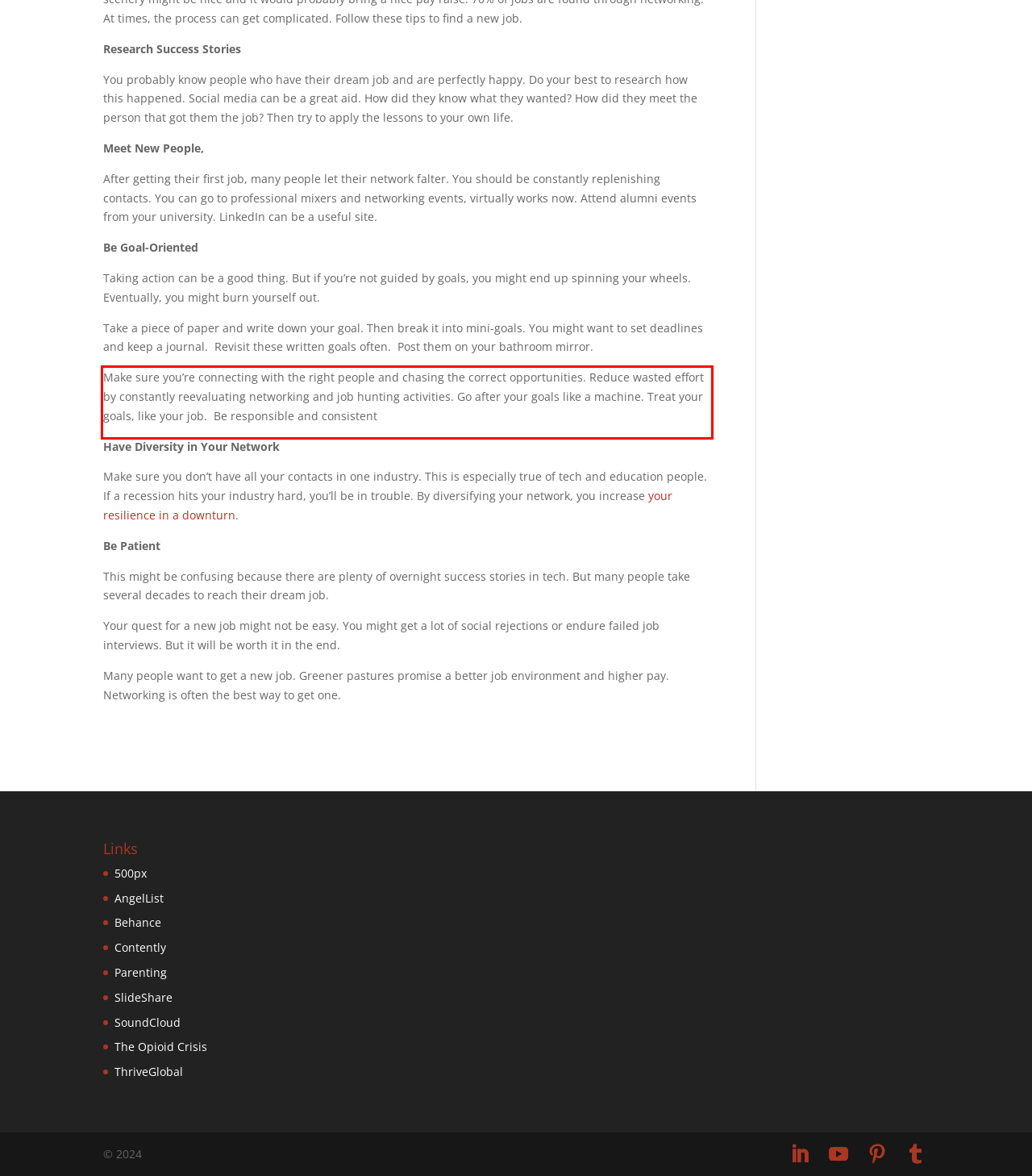Given a screenshot of a webpage, identify the red bounding box and perform OCR to recognize the text within that box.

Make sure you’re connecting with the right people and chasing the correct opportunities. Reduce wasted effort by constantly reevaluating networking and job hunting activities. Go after your goals like a machine. Treat your goals, like your job. Be responsible and consistent